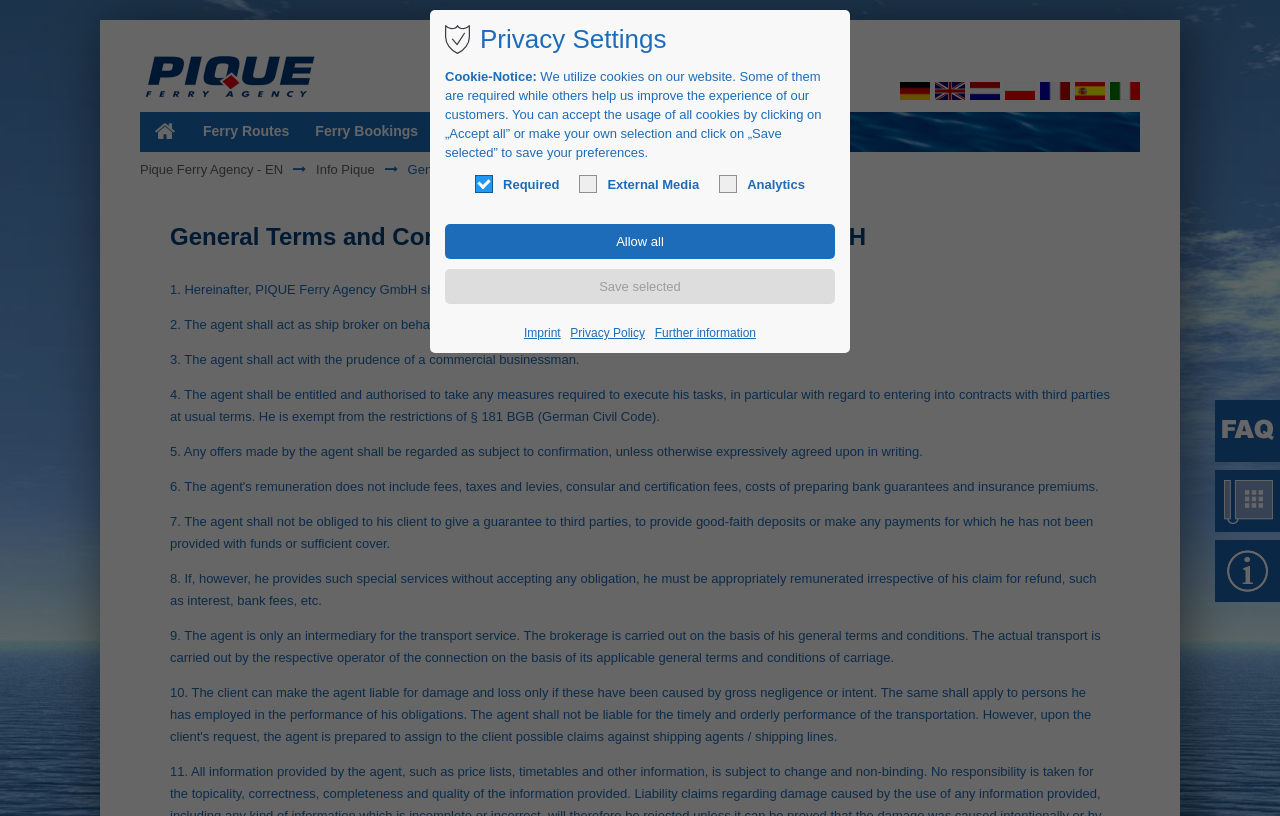Summarize the contents and layout of the webpage in detail.

The webpage is titled "General Conditions" and appears to be a terms and conditions page for Pique Ferry Agency GmbH. At the top left, there is a link to "Pique Ferry Agency" accompanied by an image of the agency's logo. To the right of the logo, there are several language options represented by small flags. 

Below the language options, there is a prominent image with the text "One Stop Ferry Booking". 

The main navigation menu is located below the image, consisting of links to "Home", "Ferry Routes", "Ferry Bookings", "Service", "Partner", "FAQ", and "Info Pique". Each of these links has a dropdown menu except for "Home" and "FAQ". 

To the right of the navigation menu, there is a heading that reads "General Terms and Conditions of PIQUE Ferry Agency GmbH". Below this heading, there are nine paragraphs of text outlining the general conditions, each numbered from 1 to 9. 

On the right side of the page, there is a section titled "Privacy Settings" with a heading and a brief description of the use of cookies on the website. Below this, there are three options for cookie settings: "Required", "External Media", and "Analytics". There are also two buttons, "Allow all" and "Save selected", to manage cookie preferences. 

At the bottom of the page, there are three links to "Imprint", "Privacy Policy", and "Further information".